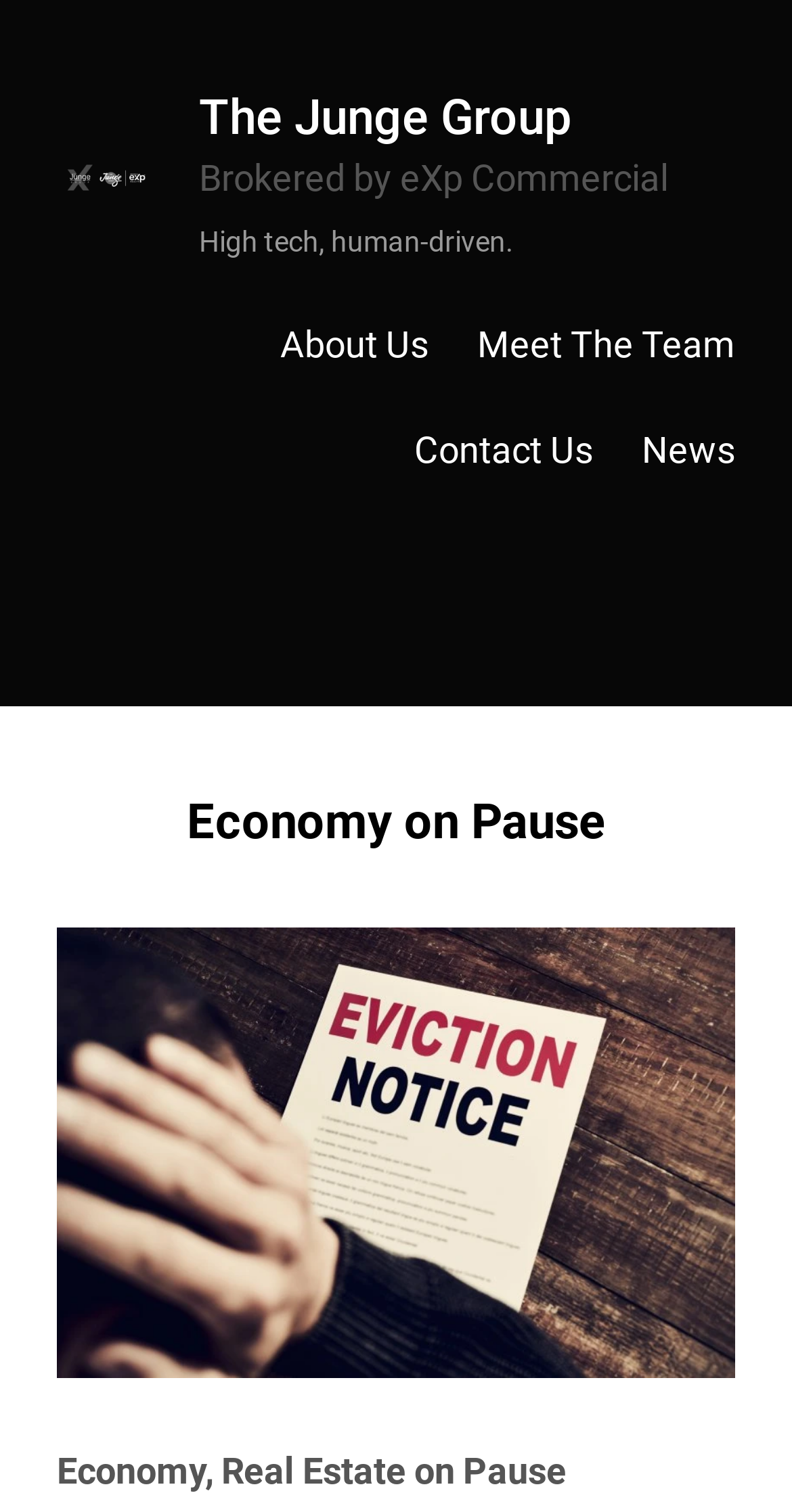Determine the bounding box for the UI element as described: "About the Prize". The coordinates should be represented as four float numbers between 0 and 1, formatted as [left, top, right, bottom].

None